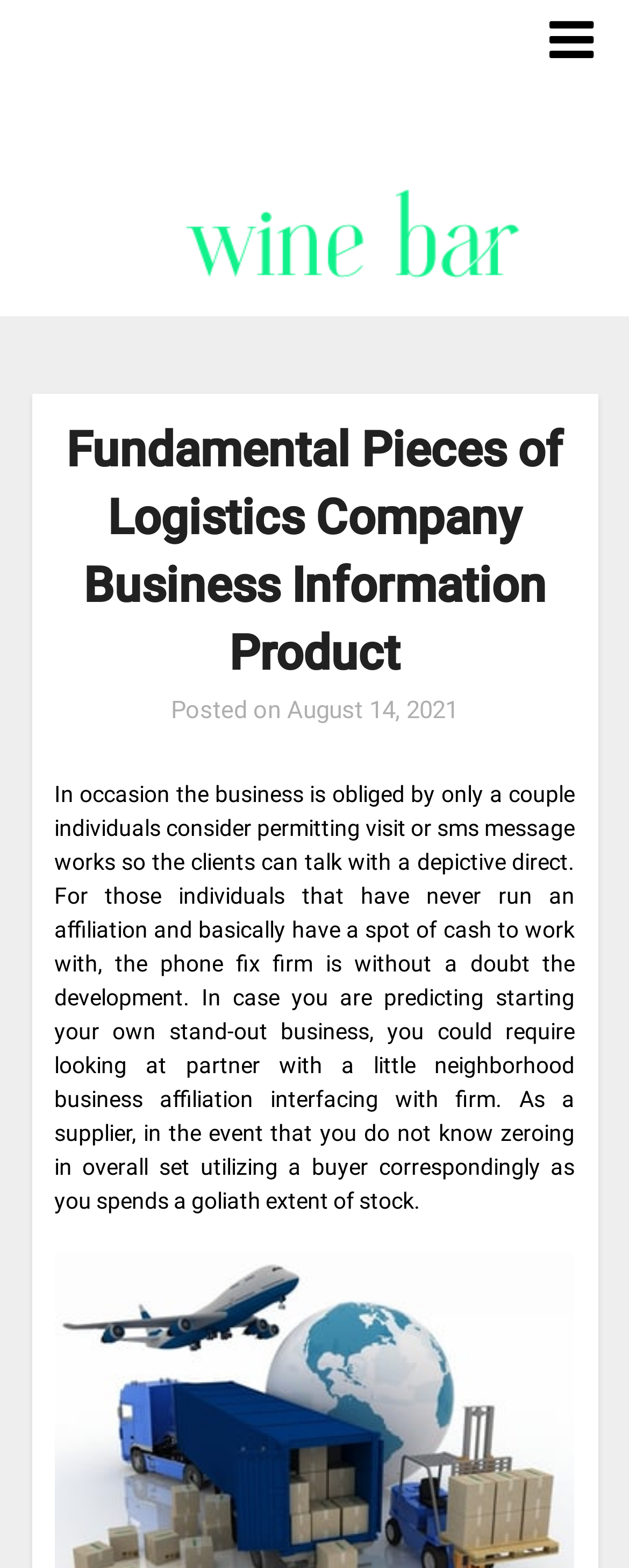From the element description: "August 14, 2021August 11, 2021", extract the bounding box coordinates of the UI element. The coordinates should be expressed as four float numbers between 0 and 1, in the order [left, top, right, bottom].

[0.456, 0.443, 0.728, 0.462]